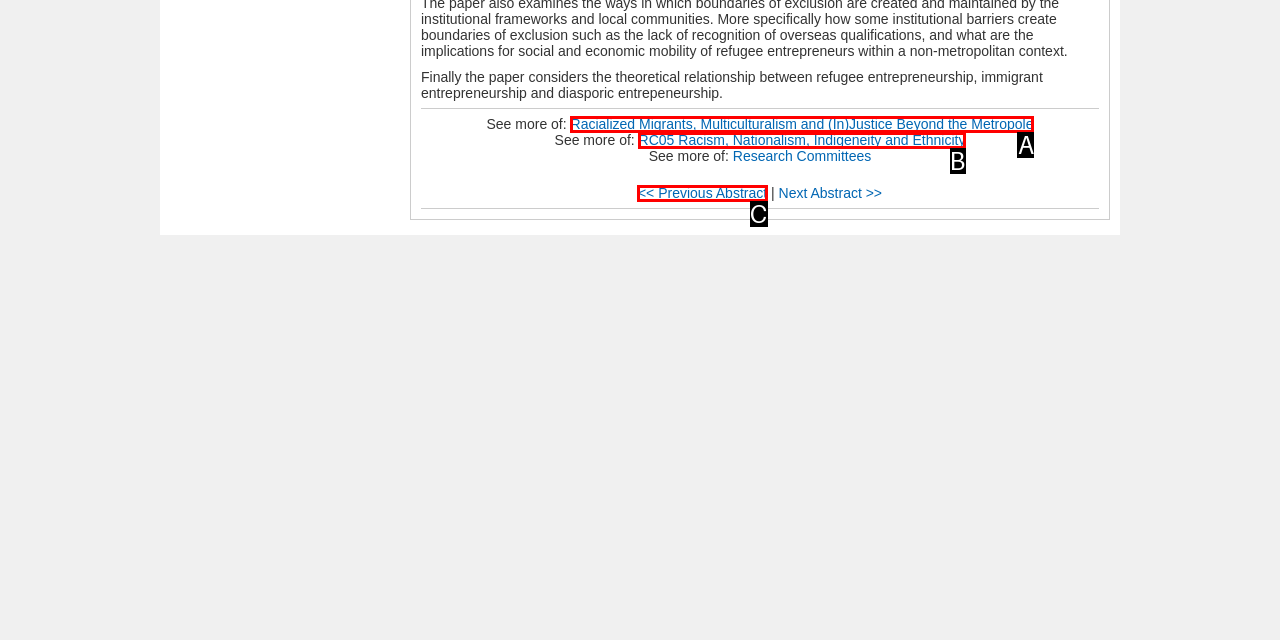Find the option that best fits the description: << Previous Abstract. Answer with the letter of the option.

C